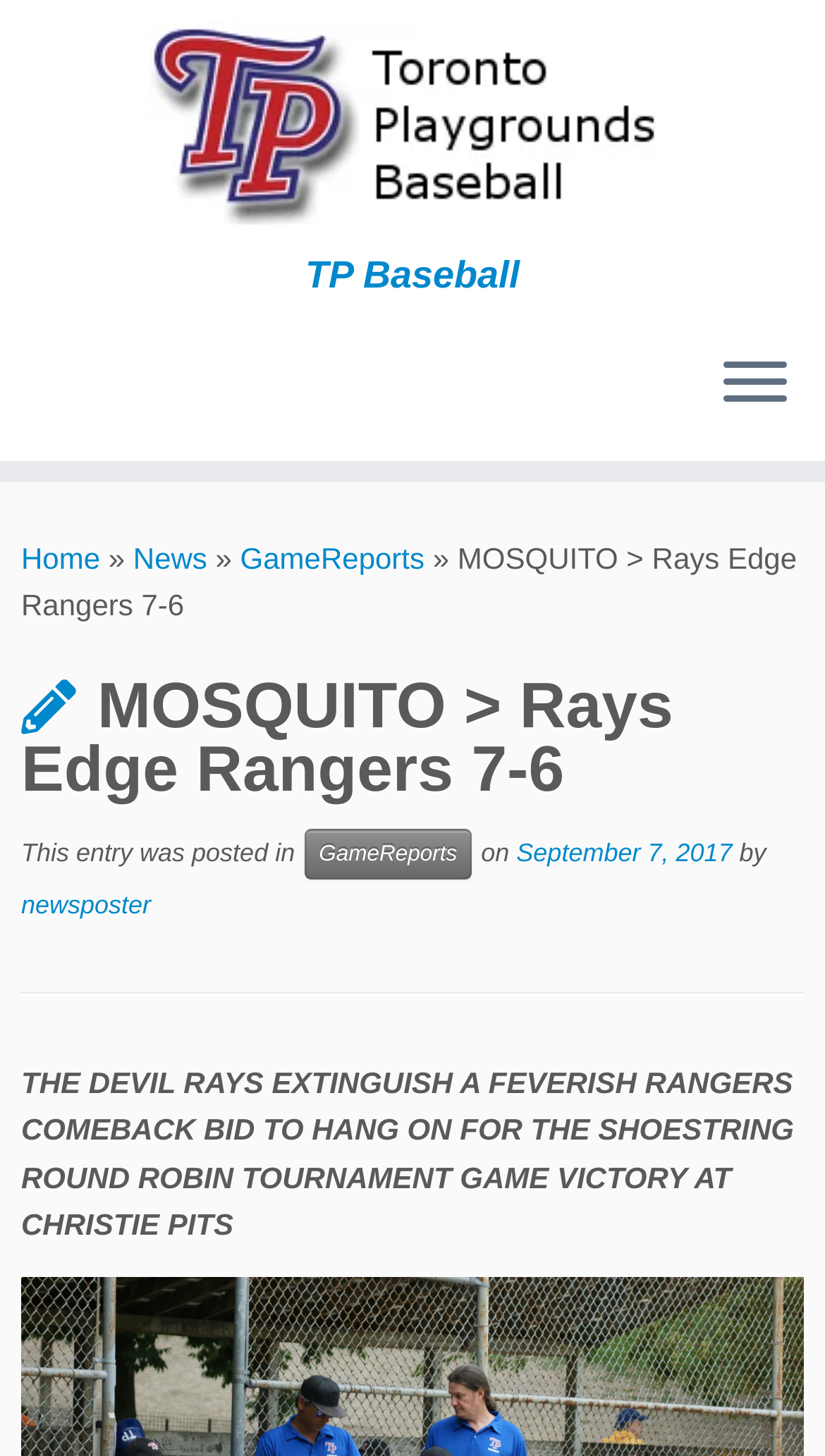Using the details from the image, please elaborate on the following question: What is the name of the tournament?

I found this answer by analyzing the static text element that contains the text 'THE DEVIL RAYS EXTINGUISH A FEVERISH RANGERS COMEBACK BID TO HANG ON FOR THE SHOESTRING ROUND ROBIN TOURNAMENT GAME VICTORY AT CHRISTIE PITS' which mentions the name of the tournament.